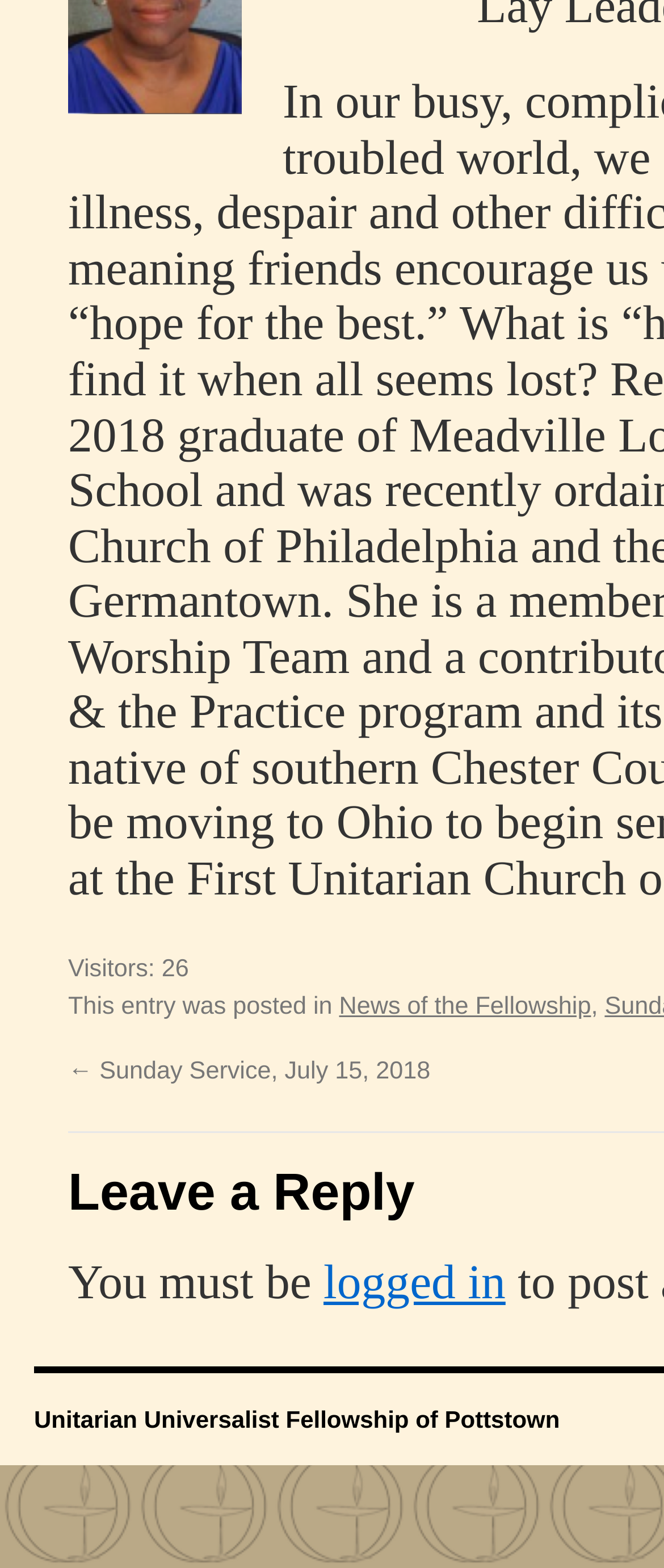Extract the bounding box coordinates of the UI element described: "Unitarian Universalist Fellowship of Pottstown". Provide the coordinates in the format [left, top, right, bottom] with values ranging from 0 to 1.

[0.051, 0.896, 0.843, 0.914]